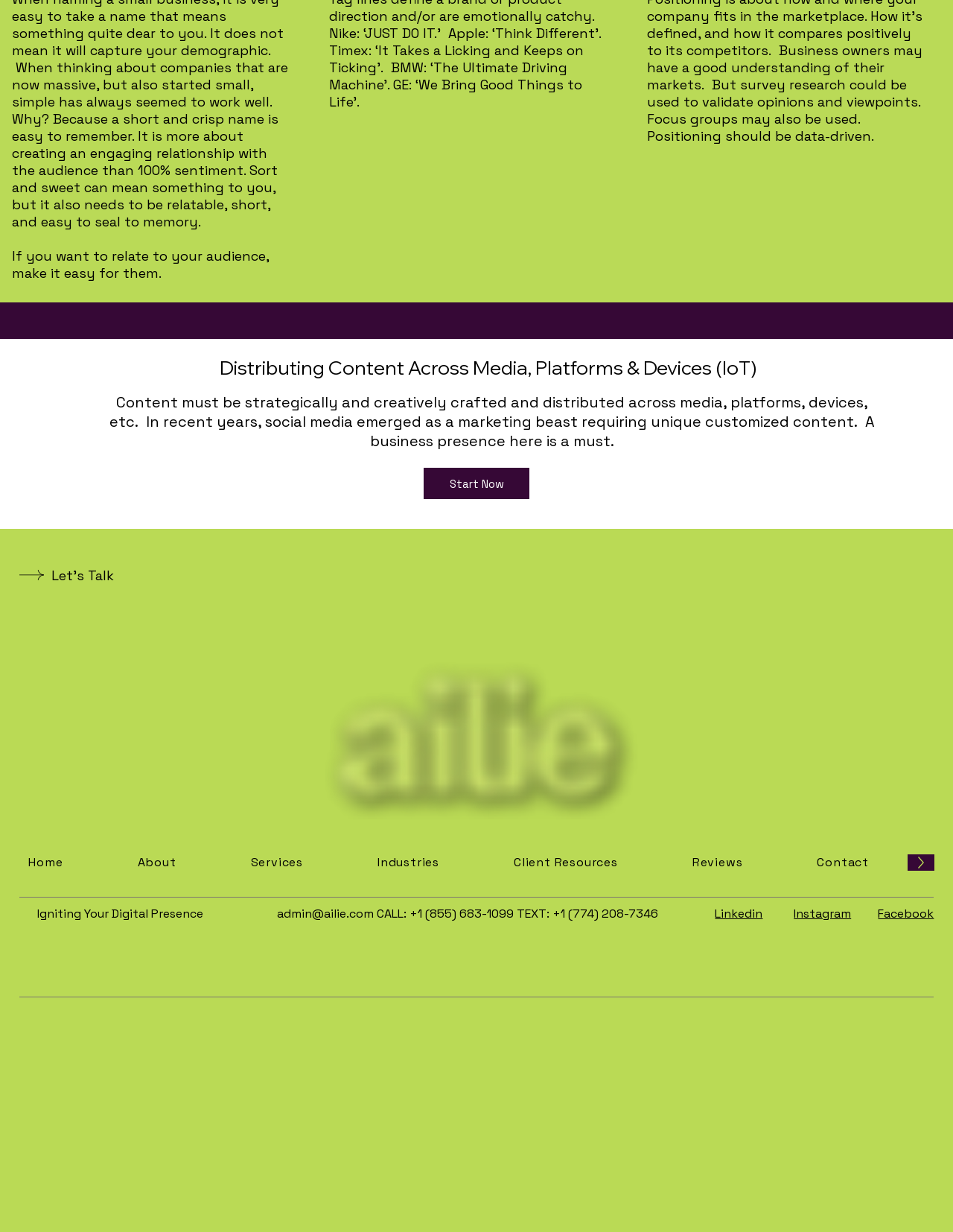Look at the image and answer the question in detail:
What is the call-to-action button text?

The call-to-action button is present below the heading 'Distributing Content Across Media, Platforms & Devices (IoT)' and has the text 'Start Now'.